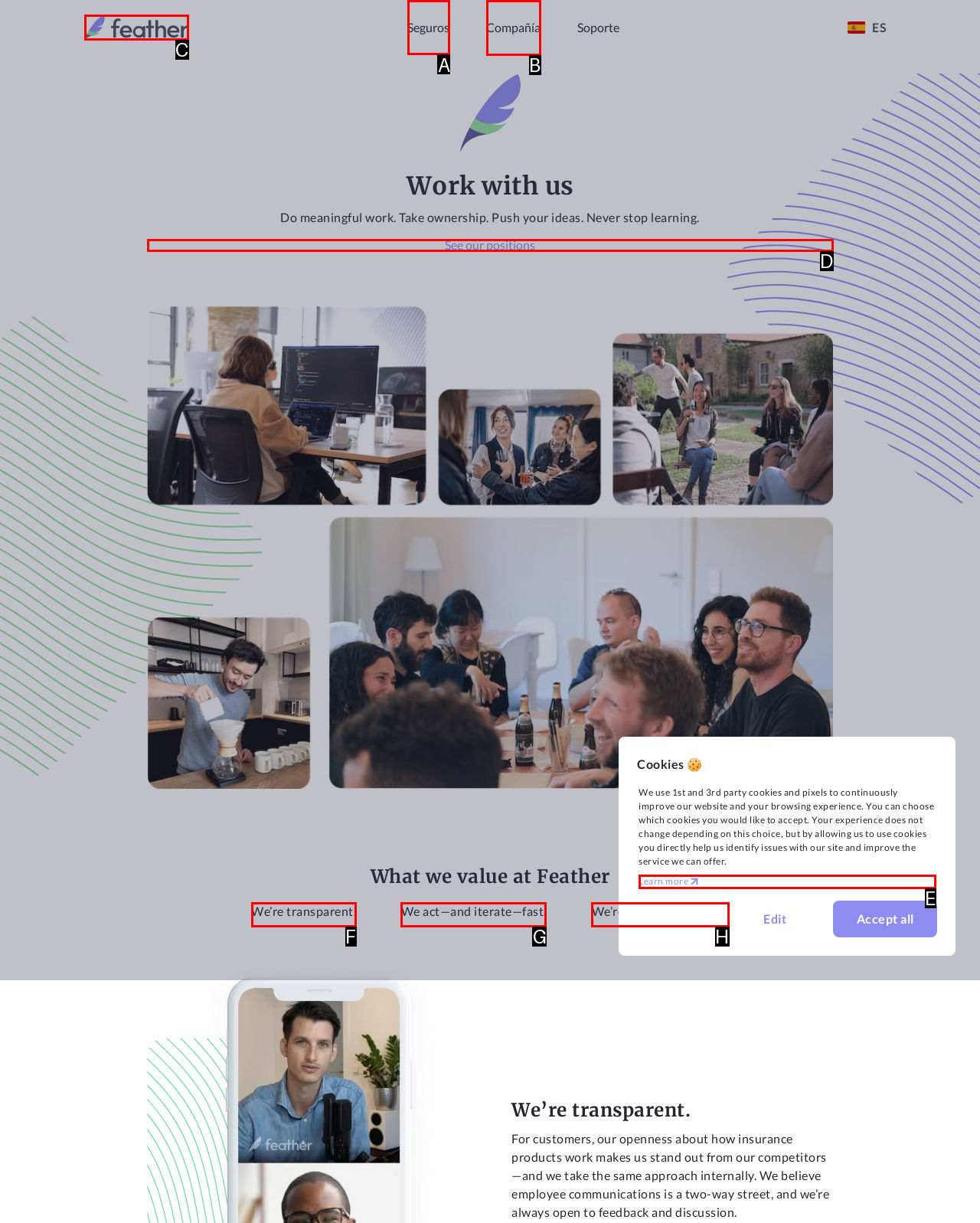Specify which UI element should be clicked to accomplish the task: Click the Seguros button. Answer with the letter of the correct choice.

A